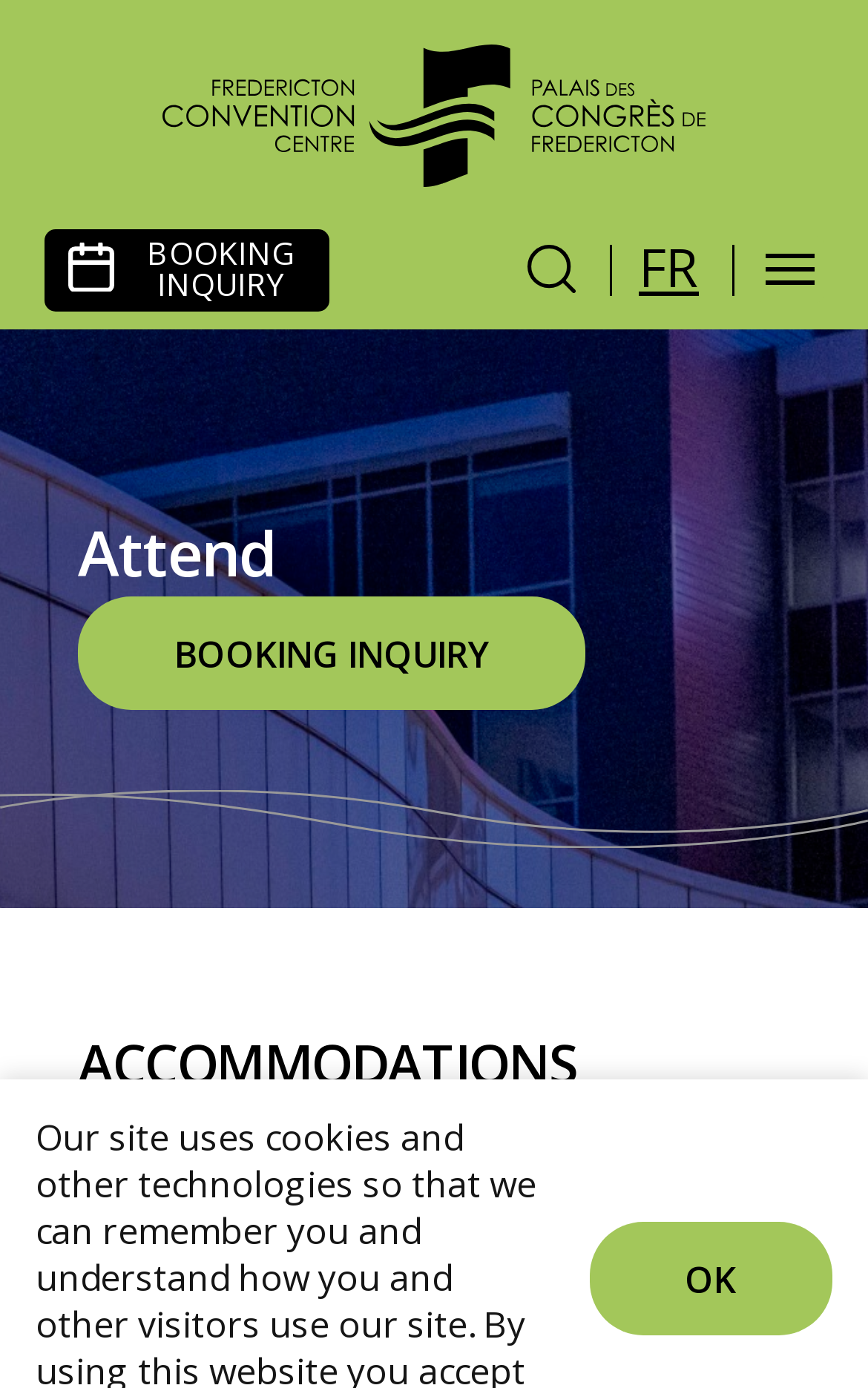What is the name of the convention centre?
Provide an in-depth answer to the question, covering all aspects.

The name of the convention centre can be found in the link and image elements at the top of the webpage, which both have the text 'Fredericton Convention Centre'.